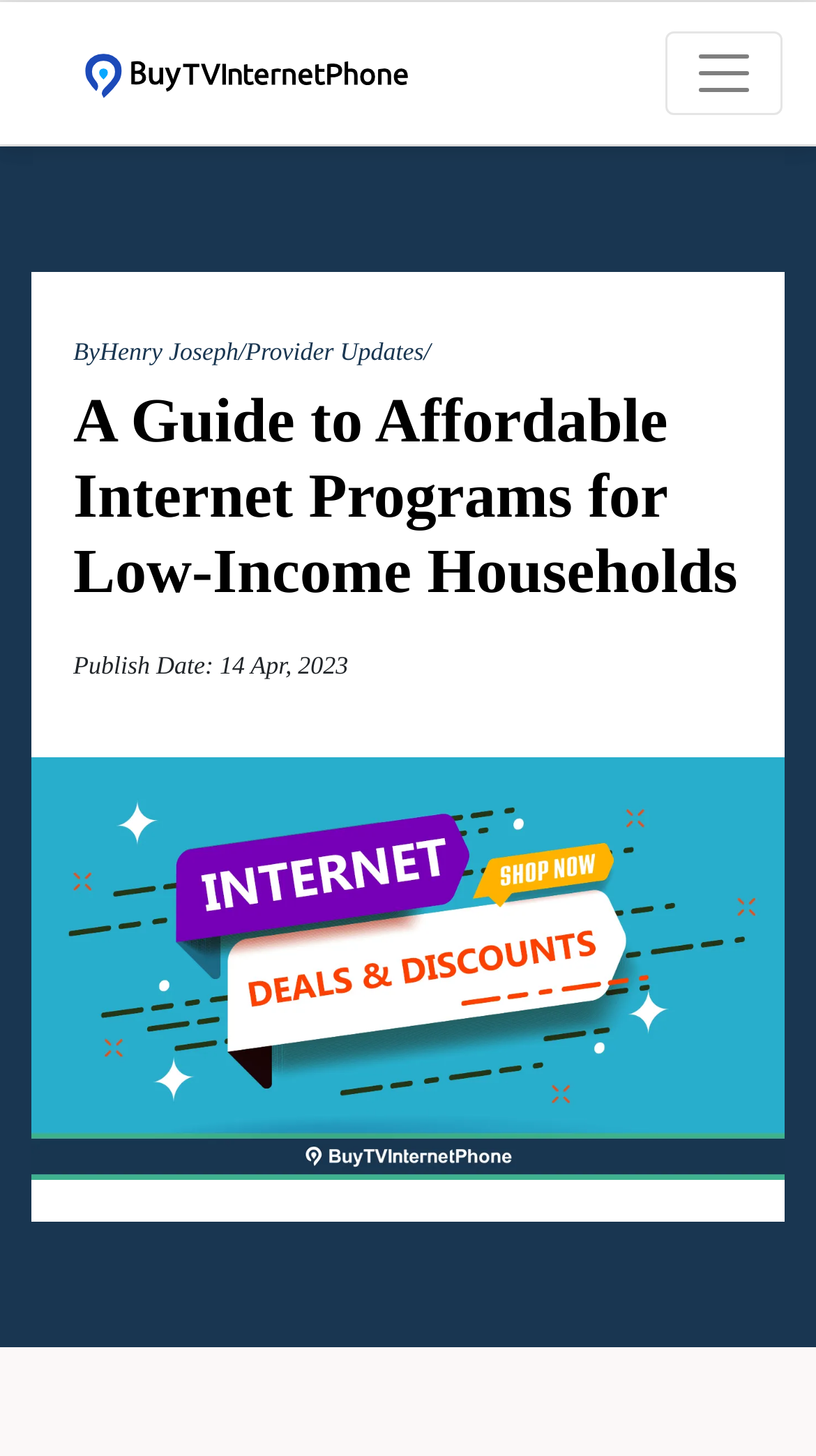Consider the image and give a detailed and elaborate answer to the question: 
What is the logo of the website?

The logo of the website is located at the top left corner of the webpage, and it is an image with the text 'BuyTVInternetPhone LOGO'.